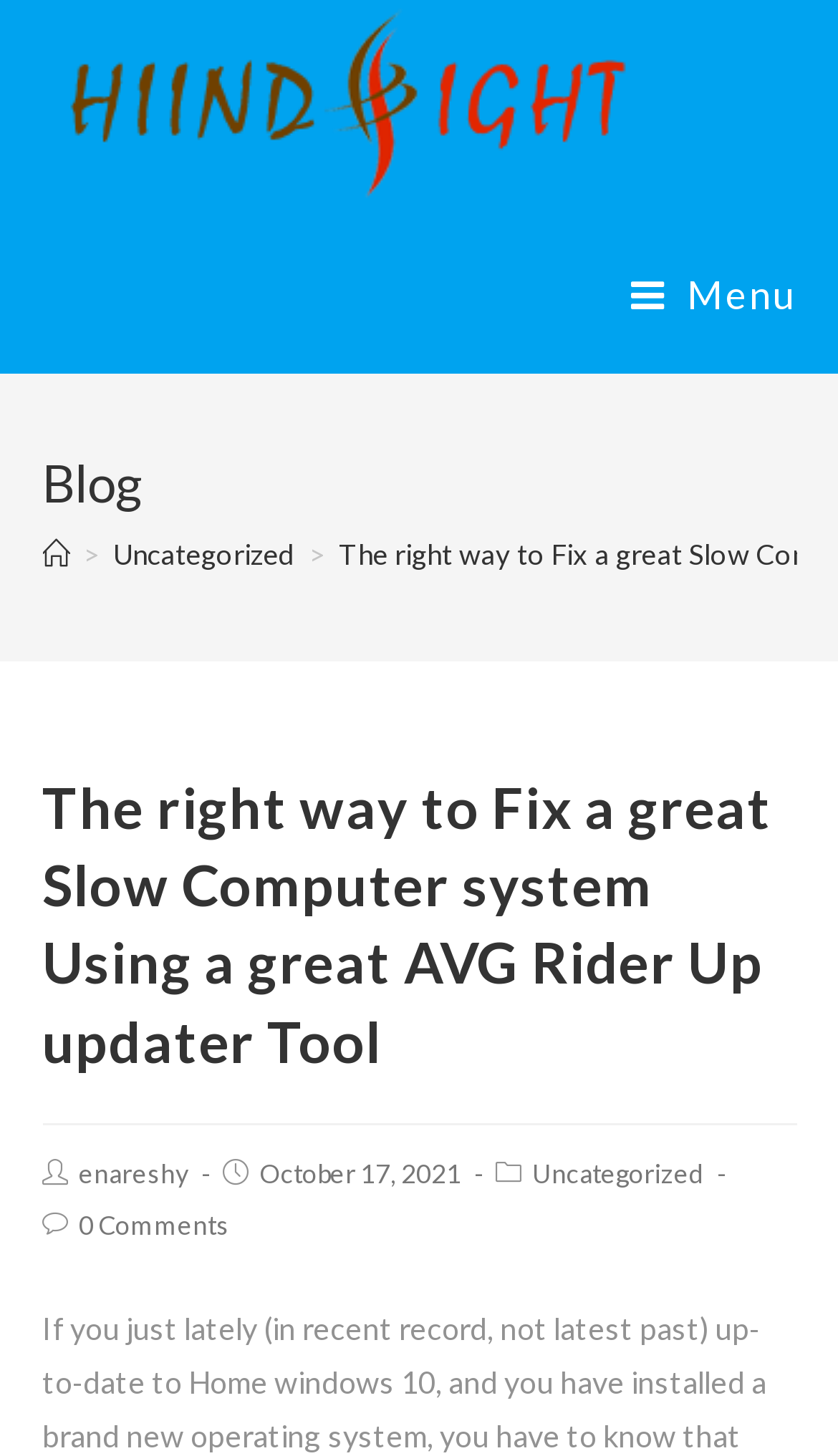When was the current article published?
Refer to the image and give a detailed answer to the question.

I found the publication date by looking at the section below the article title, where it says 'October 17, 2021' as a static text. This suggests that the current article was published on October 17, 2021.